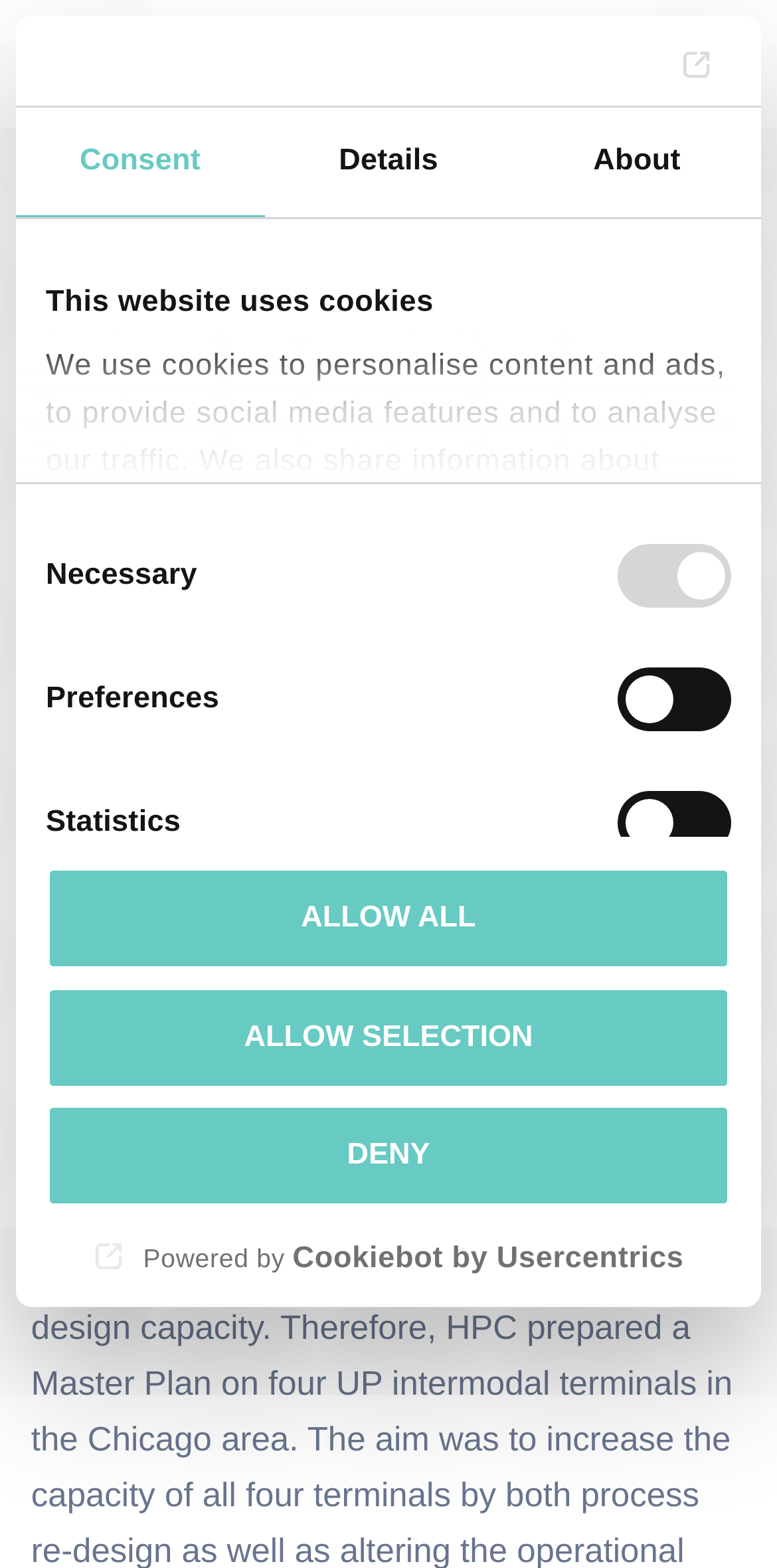Identify the bounding box coordinates of the clickable region to carry out the given instruction: "Click the CONTACT link".

[0.544, 0.021, 0.768, 0.06]